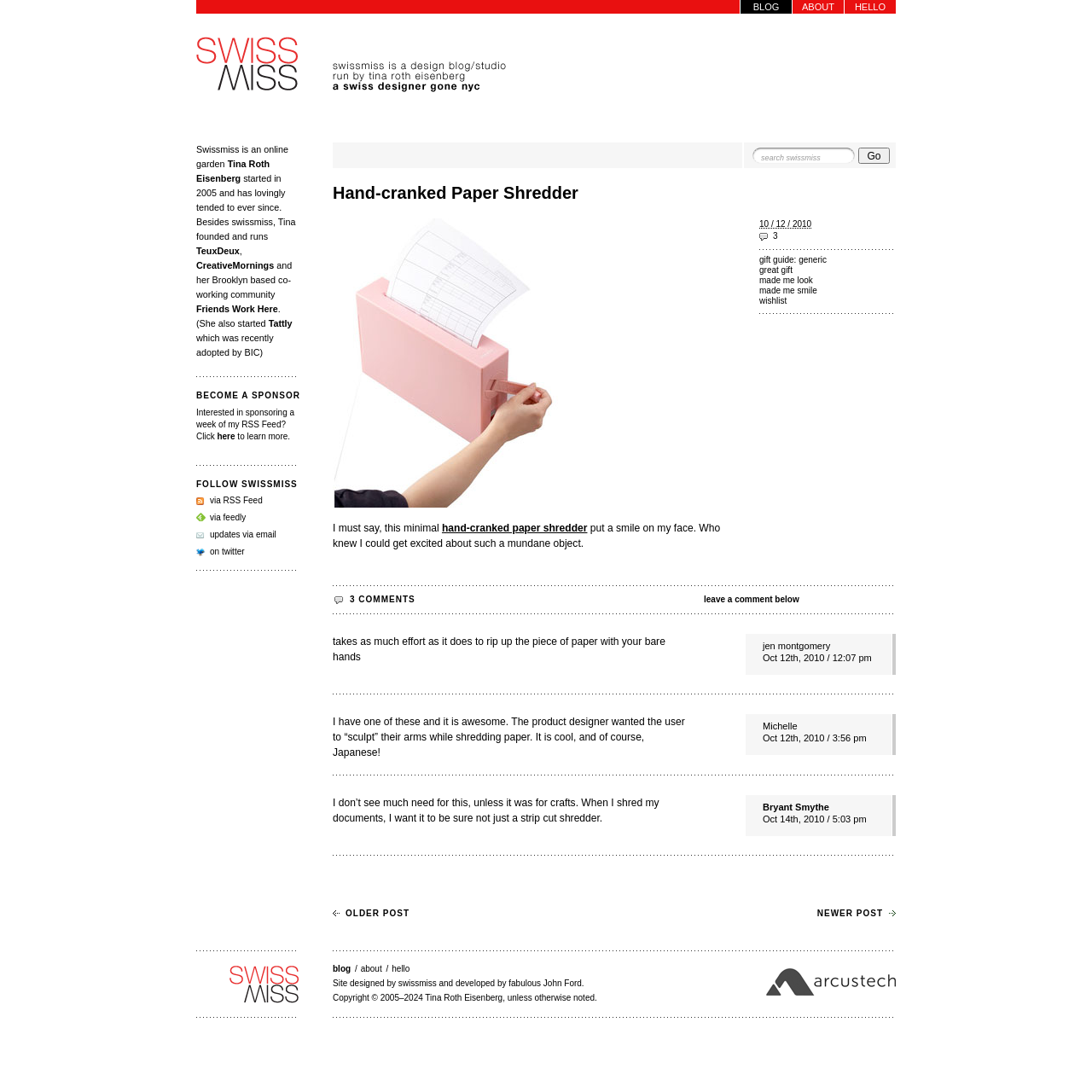Please provide a short answer using a single word or phrase for the question:
Who is the founder of CreativeMornings?

Tina Roth Eisenberg